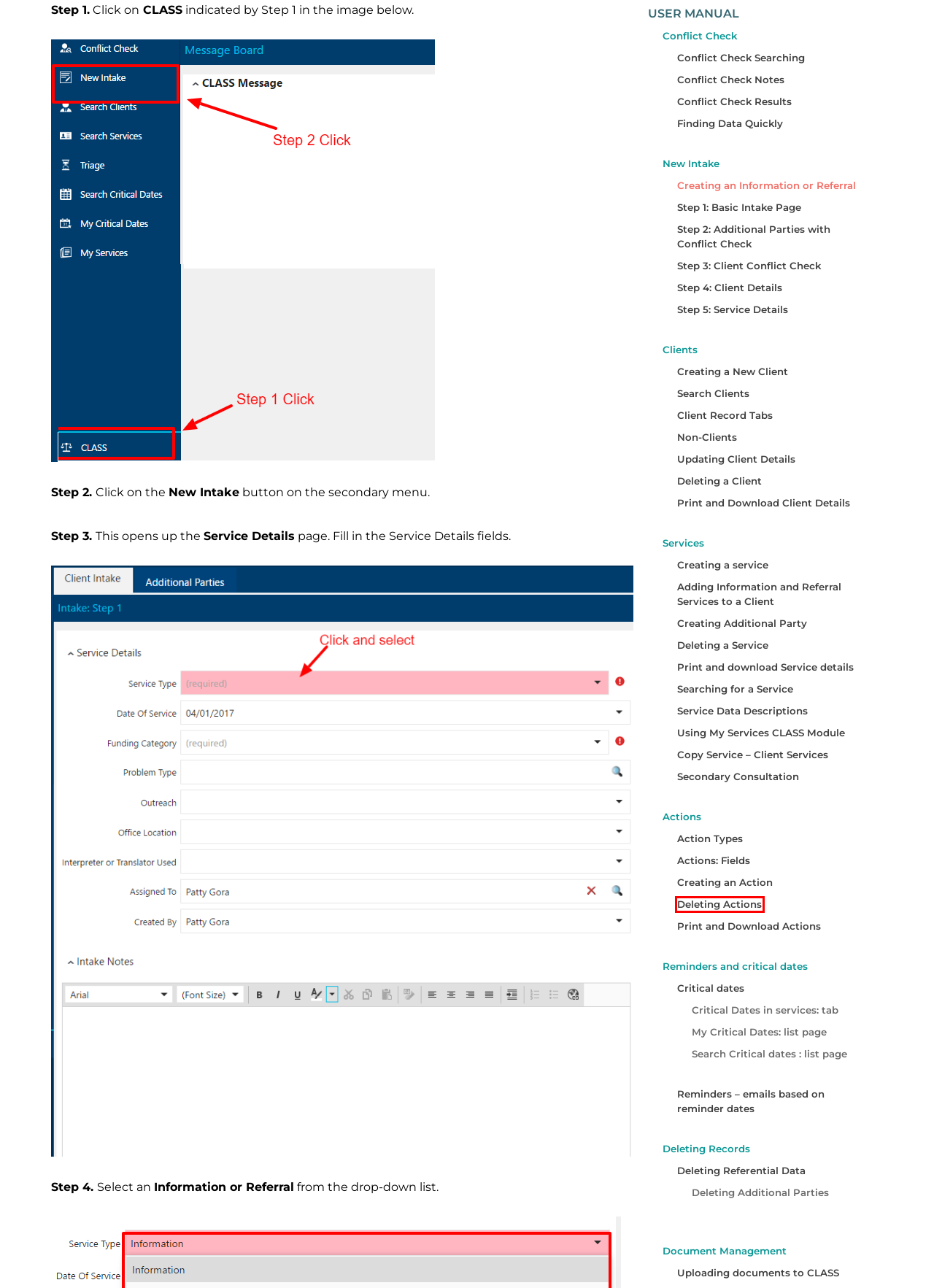You are presented with a screenshot of a webpage containing a red bounding box around an element. Determine which webpage description best describes the new webpage after clicking on the highlighted element. Here are the candidates:
A. Searching for a Service – CLCs Australia
B. Deleting Records – CLCs Australia
C. Service Data Descriptions – CLCs Australia
D. My Critical Dates: list page – CLCs Australia
E. Document Management – CLCs Australia
F. Creating a New Client – CLCs Australia
G. Conflict Check Notes – CLCs Australia
H. Deleting Actions – CLCs Australia

H